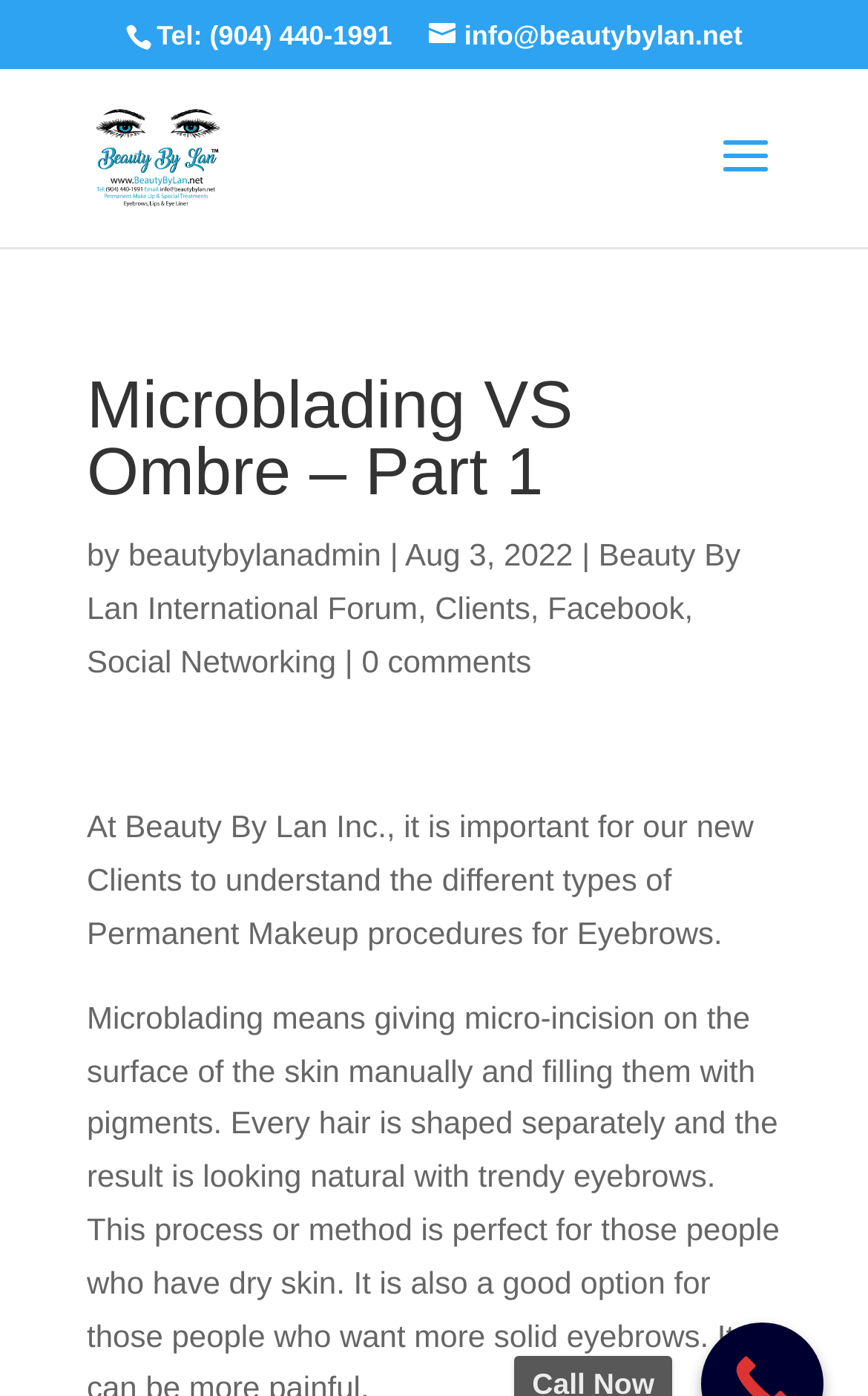Refer to the screenshot and answer the following question in detail:
When was the article published?

I found the publication date by looking at the section below the main heading, where the publication date is usually displayed. The static text element with the bounding box coordinates [0.467, 0.384, 0.66, 0.41] contains the publication date 'Aug 3, 2022'.